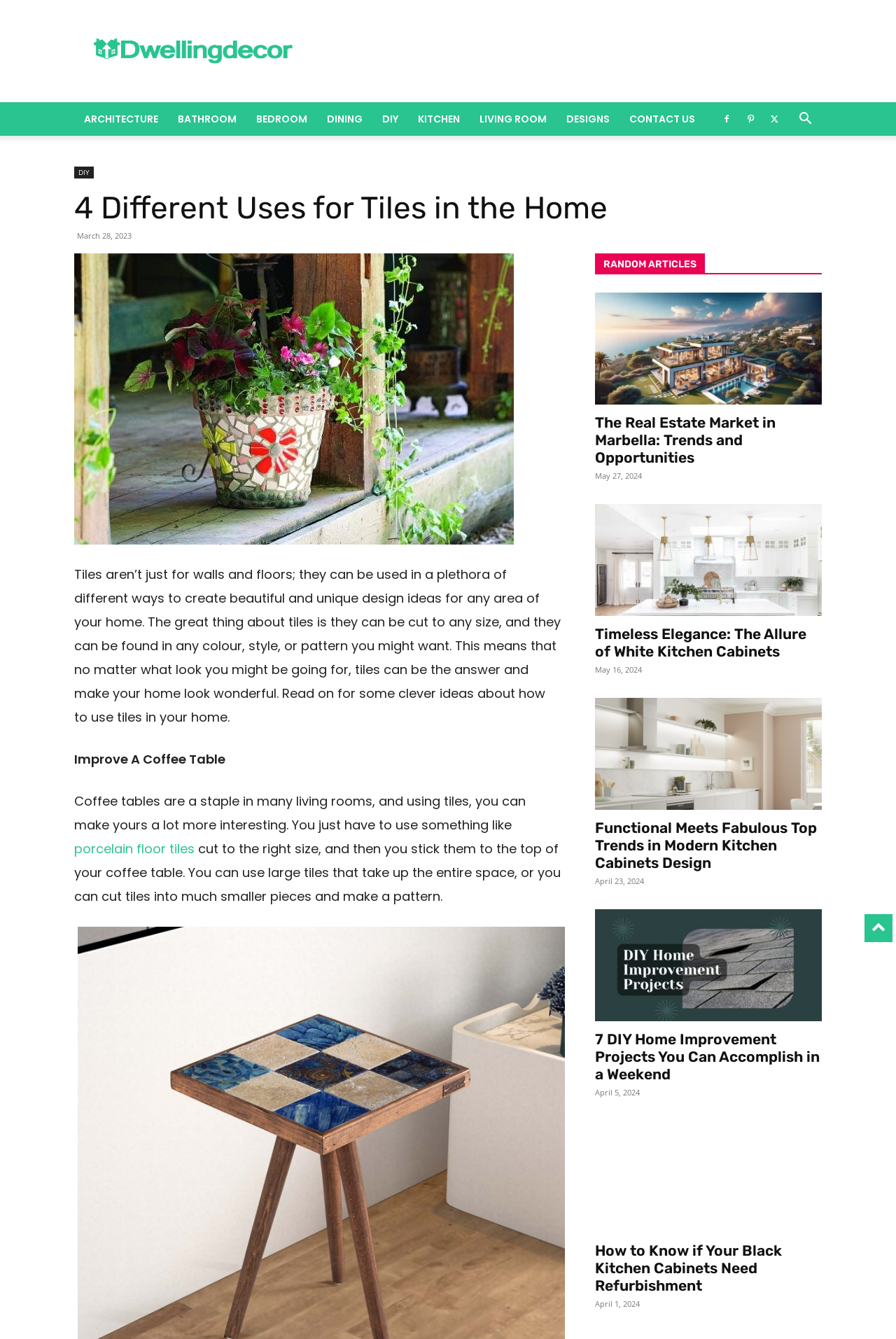Could you determine the bounding box coordinates of the clickable element to complete the instruction: "Read the article 'The Real Estate Market in Marbella: Trends and Opportunities'"? Provide the coordinates as four float numbers between 0 and 1, i.e., [left, top, right, bottom].

[0.664, 0.219, 0.917, 0.302]